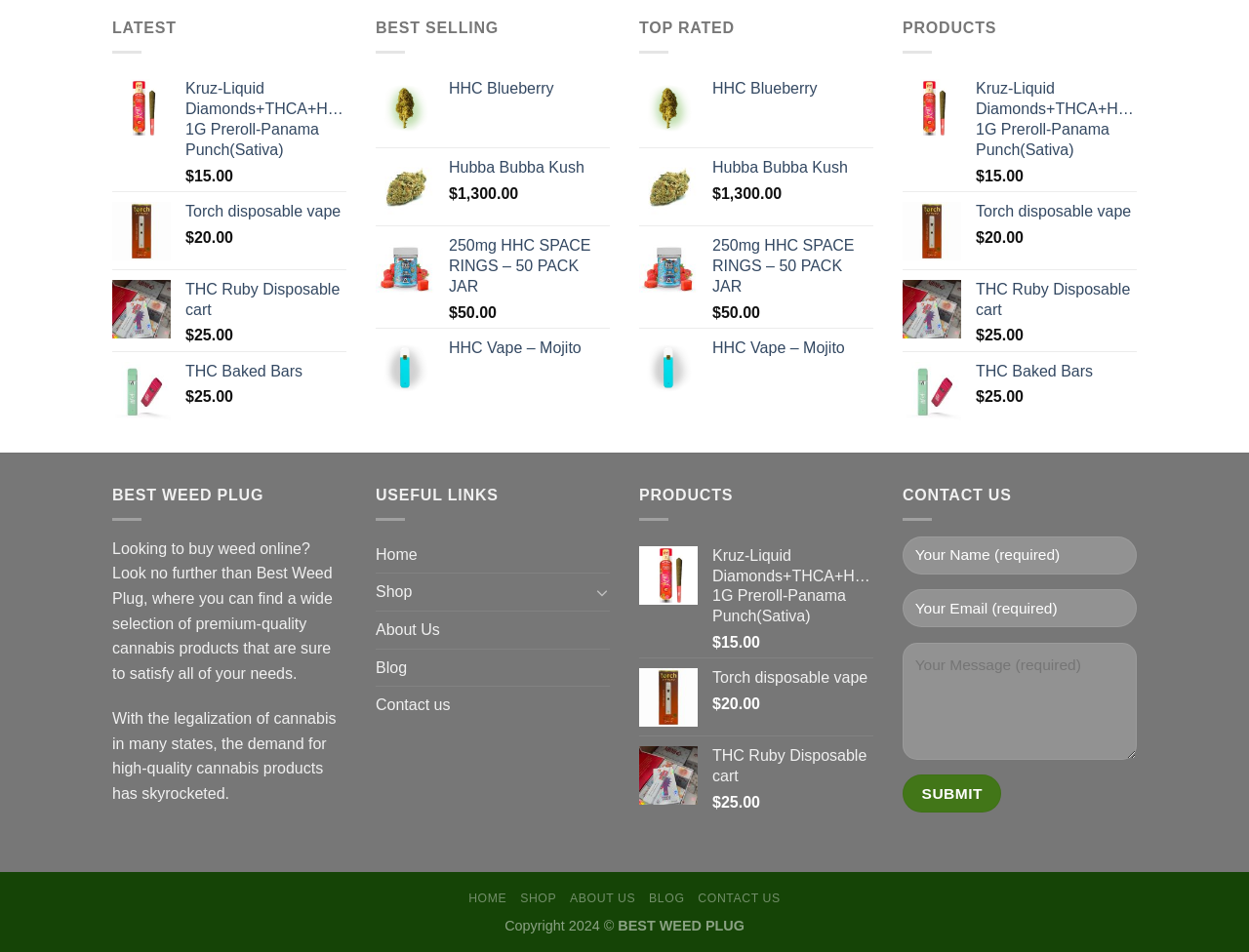Find the bounding box coordinates of the element to click in order to complete this instruction: "view the 'BEST SELLING' products". The bounding box coordinates must be four float numbers between 0 and 1, denoted as [left, top, right, bottom].

[0.301, 0.021, 0.399, 0.038]